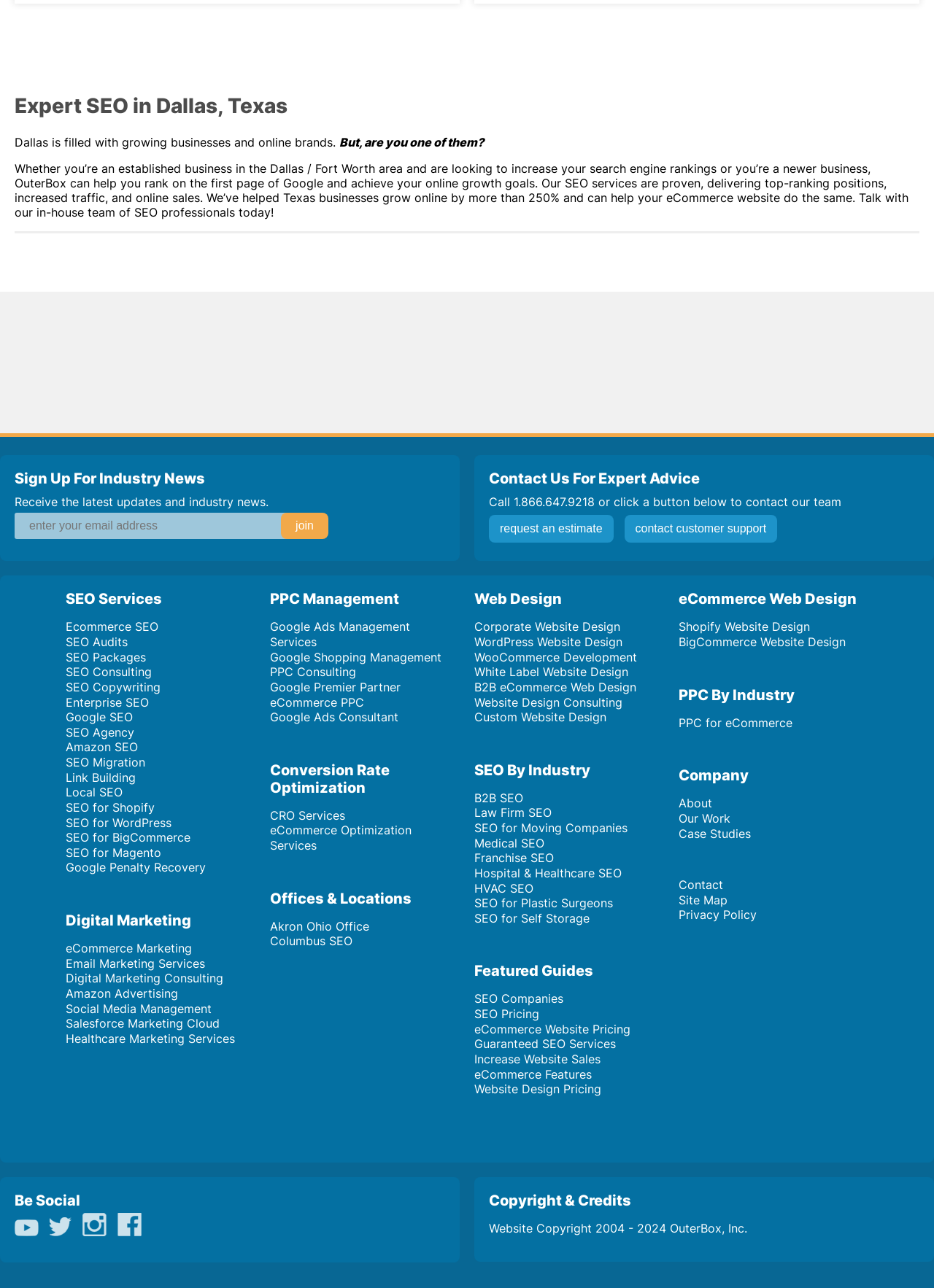Determine the bounding box coordinates of the clickable region to follow the instruction: "Request an estimate".

[0.523, 0.4, 0.657, 0.422]